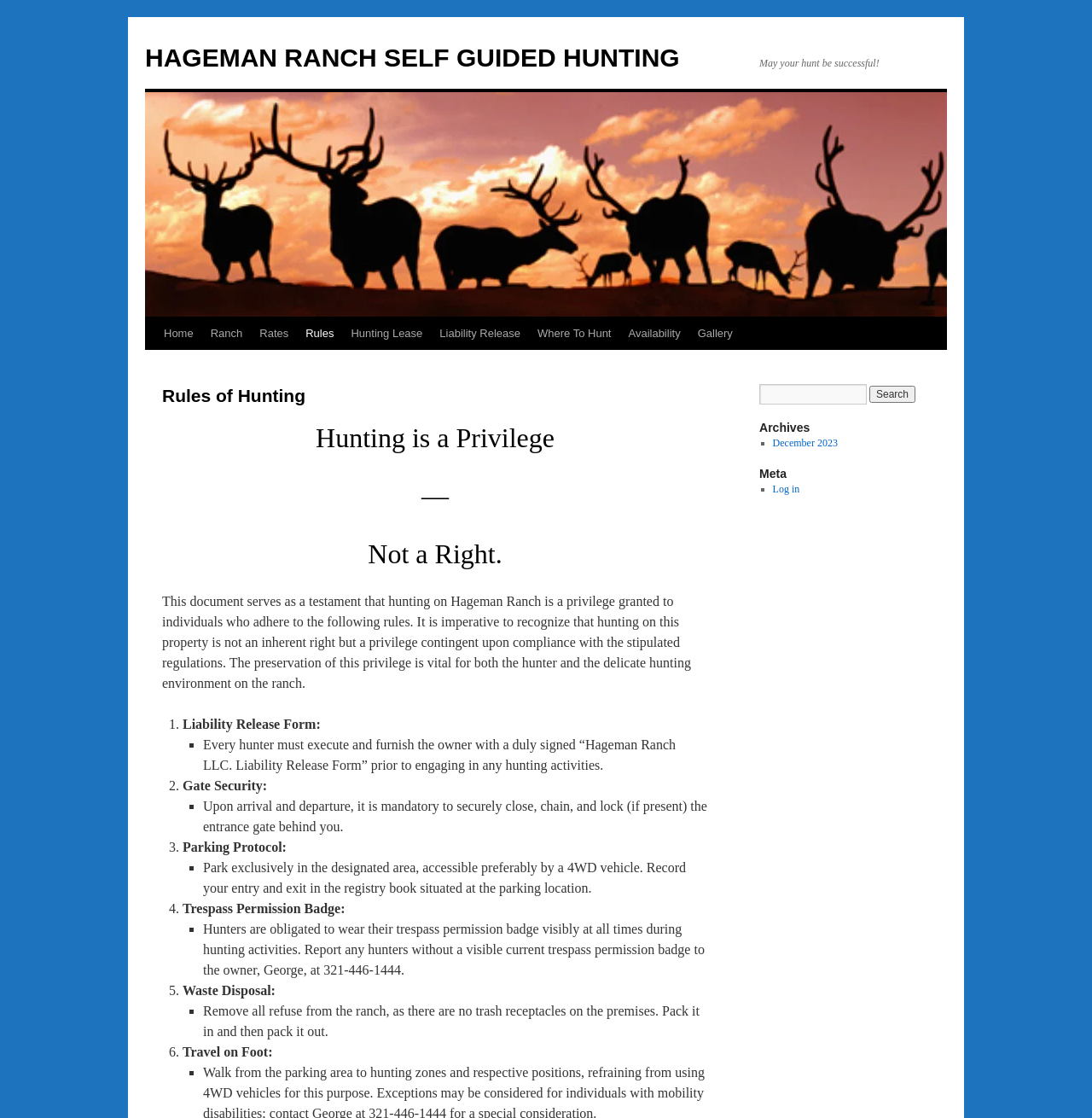Provide a one-word or short-phrase answer to the question:
What is the purpose of the liability release form?

To be signed by hunters